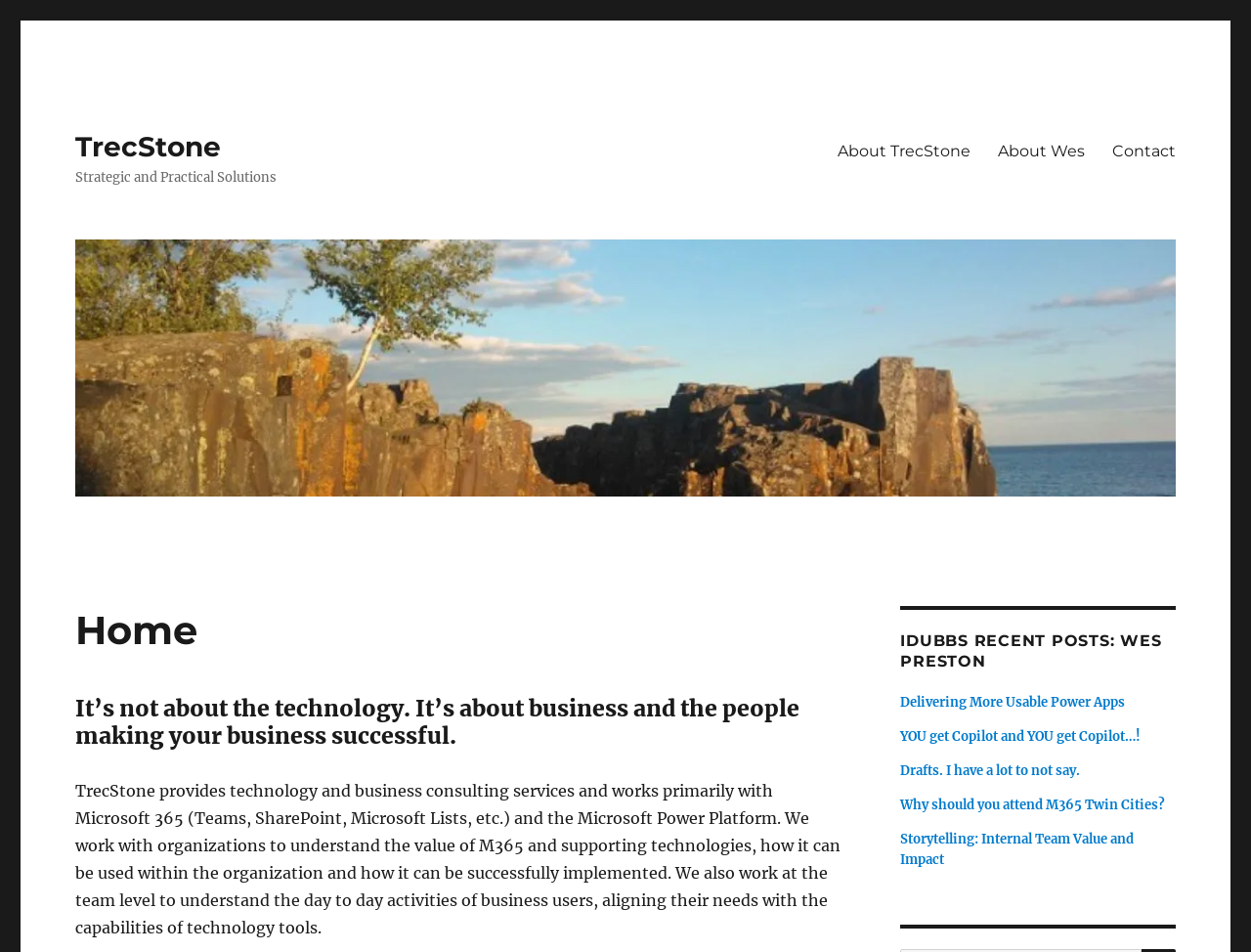Reply to the question below using a single word or brief phrase:
What is the main service provided by TrecStone?

Technology and business consulting